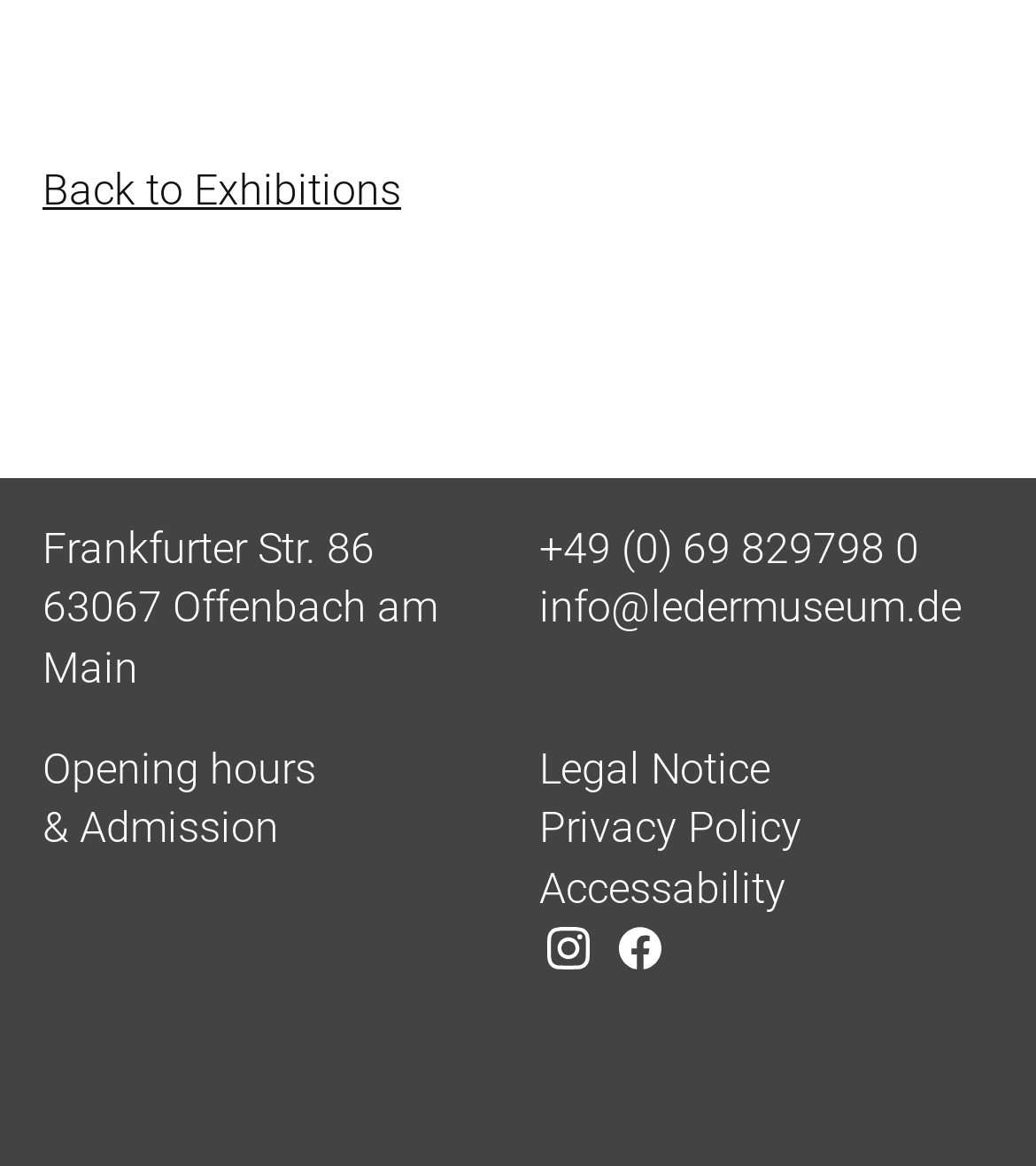Look at the image and give a detailed response to the following question: What is the phone number of the museum?

I found the phone number by examining the static text elements in the contentinfo section of the webpage, which contains the museum's contact information.